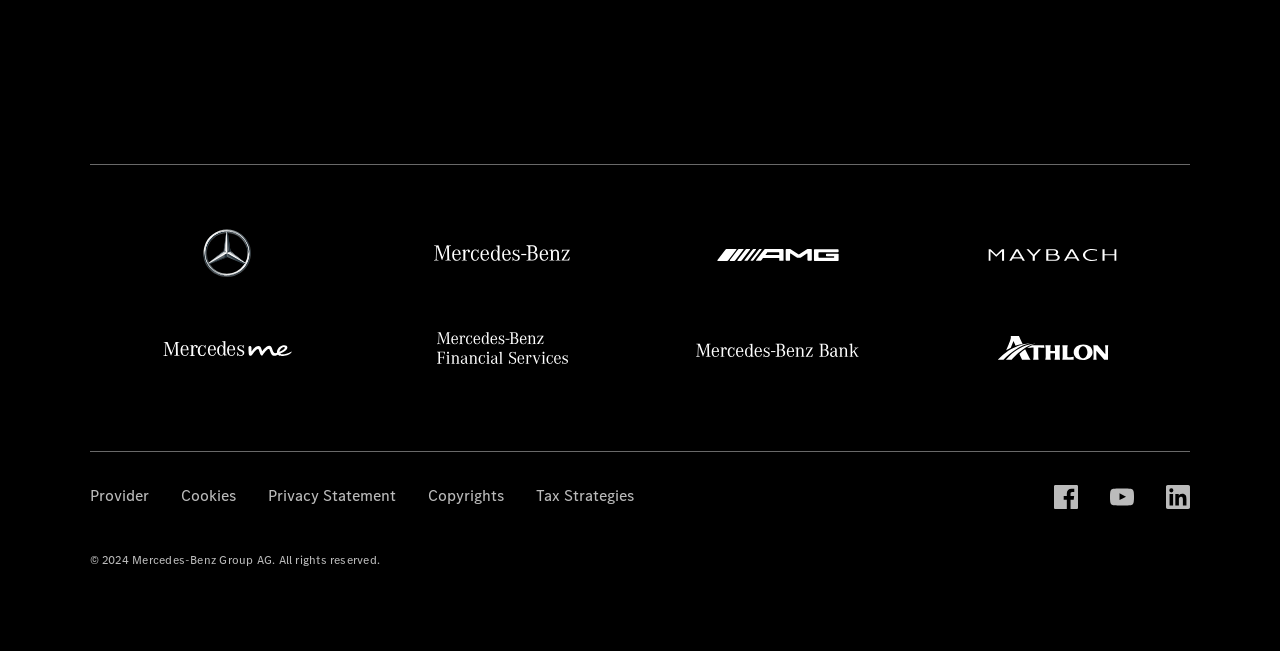Please identify the bounding box coordinates for the region that you need to click to follow this instruction: "Visit Mercedes-AMG website".

[0.56, 0.375, 0.655, 0.411]